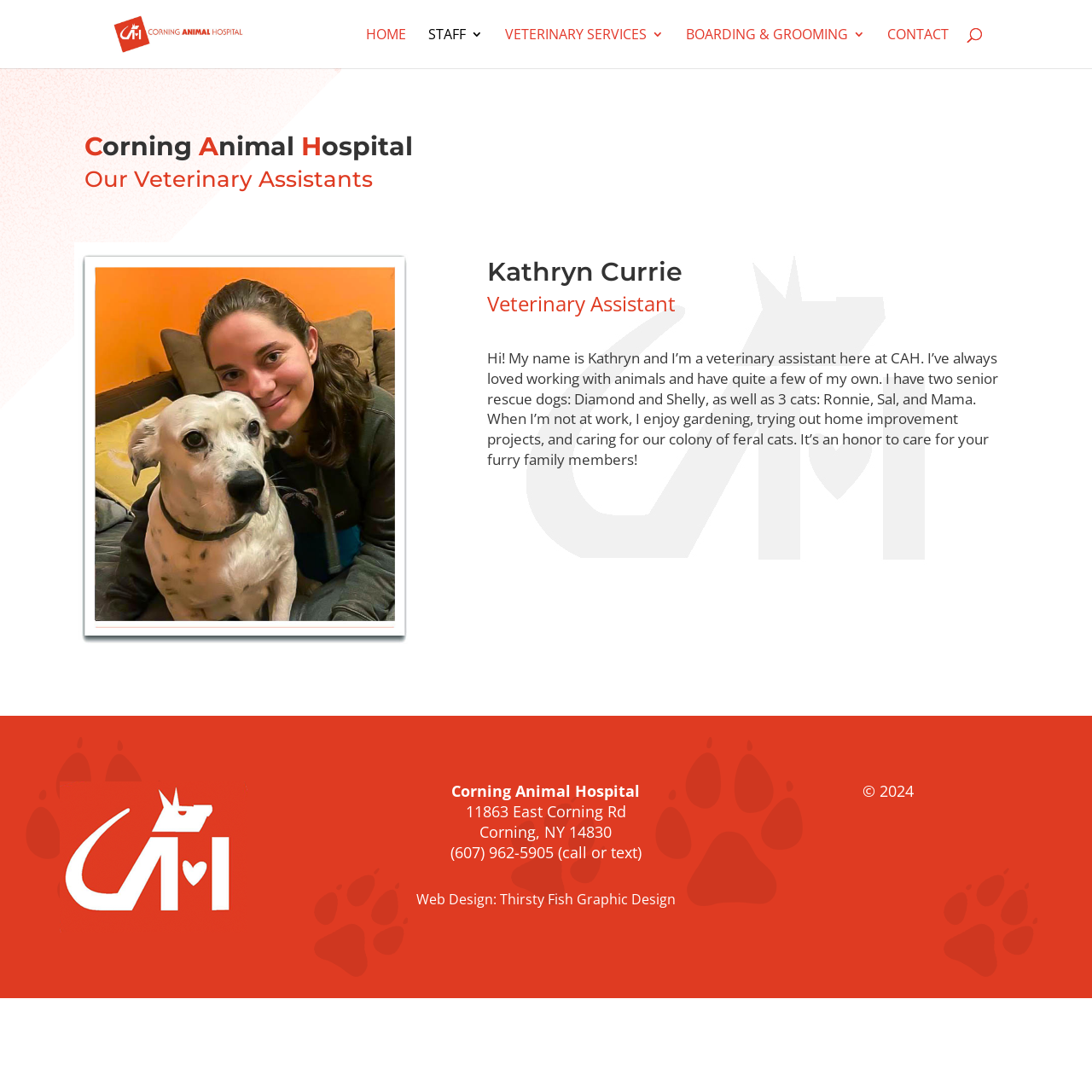Locate the bounding box coordinates of the element that needs to be clicked to carry out the instruction: "View CONTACT information". The coordinates should be given as four float numbers ranging from 0 to 1, i.e., [left, top, right, bottom].

[0.812, 0.026, 0.869, 0.062]